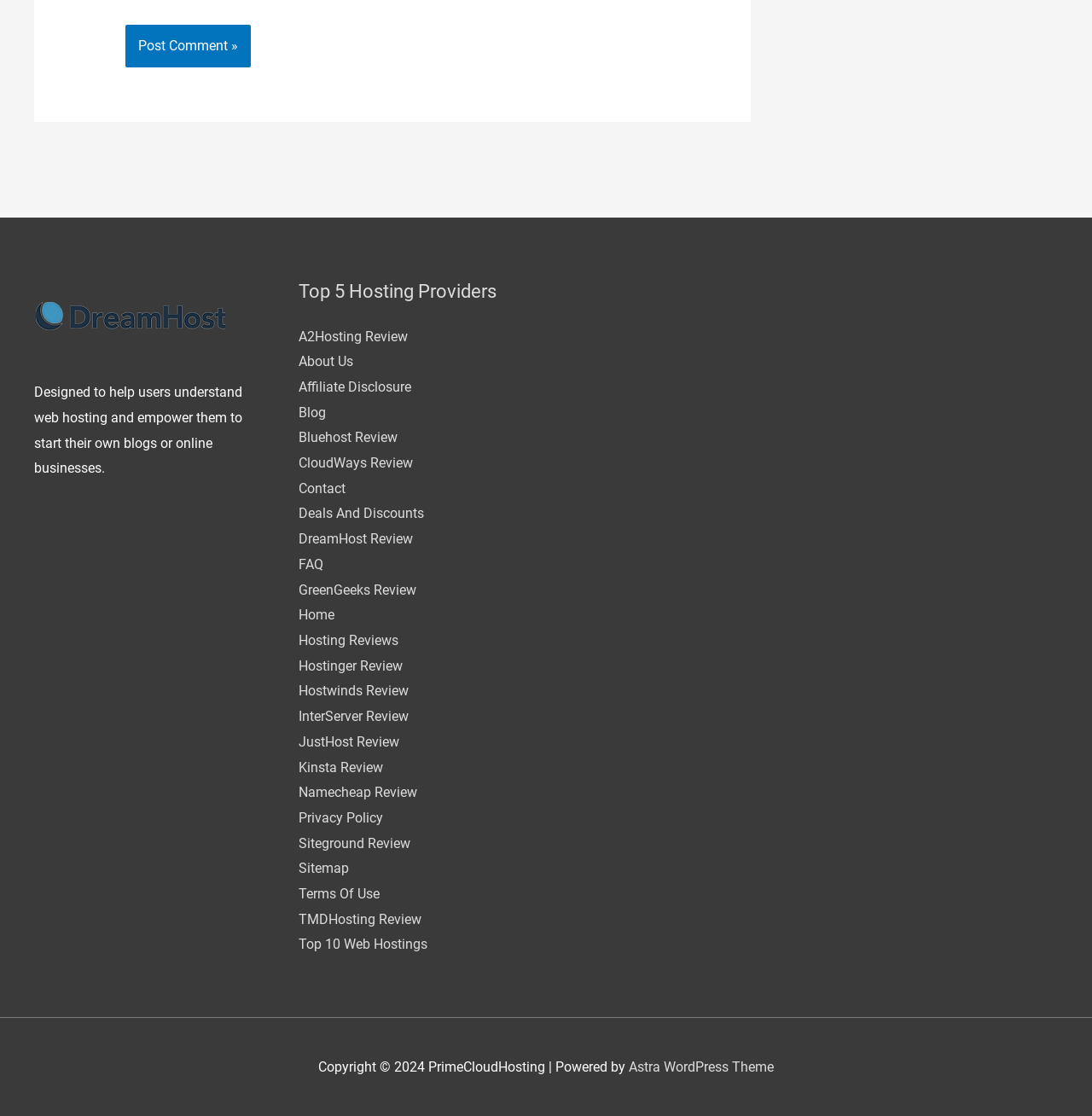Analyze the image and deliver a detailed answer to the question: What is the name of the website?

The static text 'PrimeCloudHosting' is located at the bottom of the webpage, suggesting that it is the name of the website.